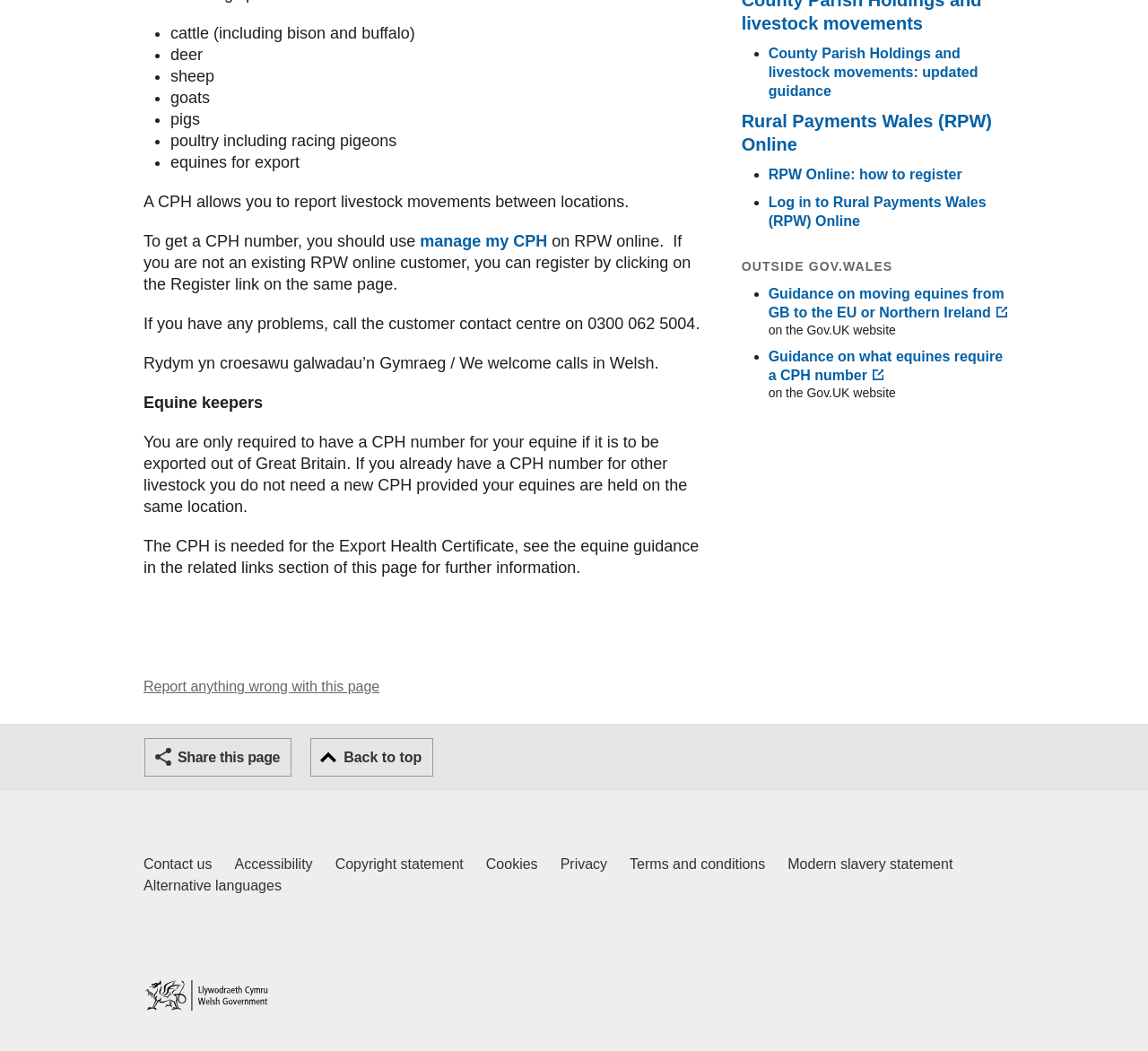Determine the bounding box coordinates for the UI element with the following description: "Privacy". The coordinates should be four float numbers between 0 and 1, represented as [left, top, right, bottom].

[0.488, 0.812, 0.529, 0.832]